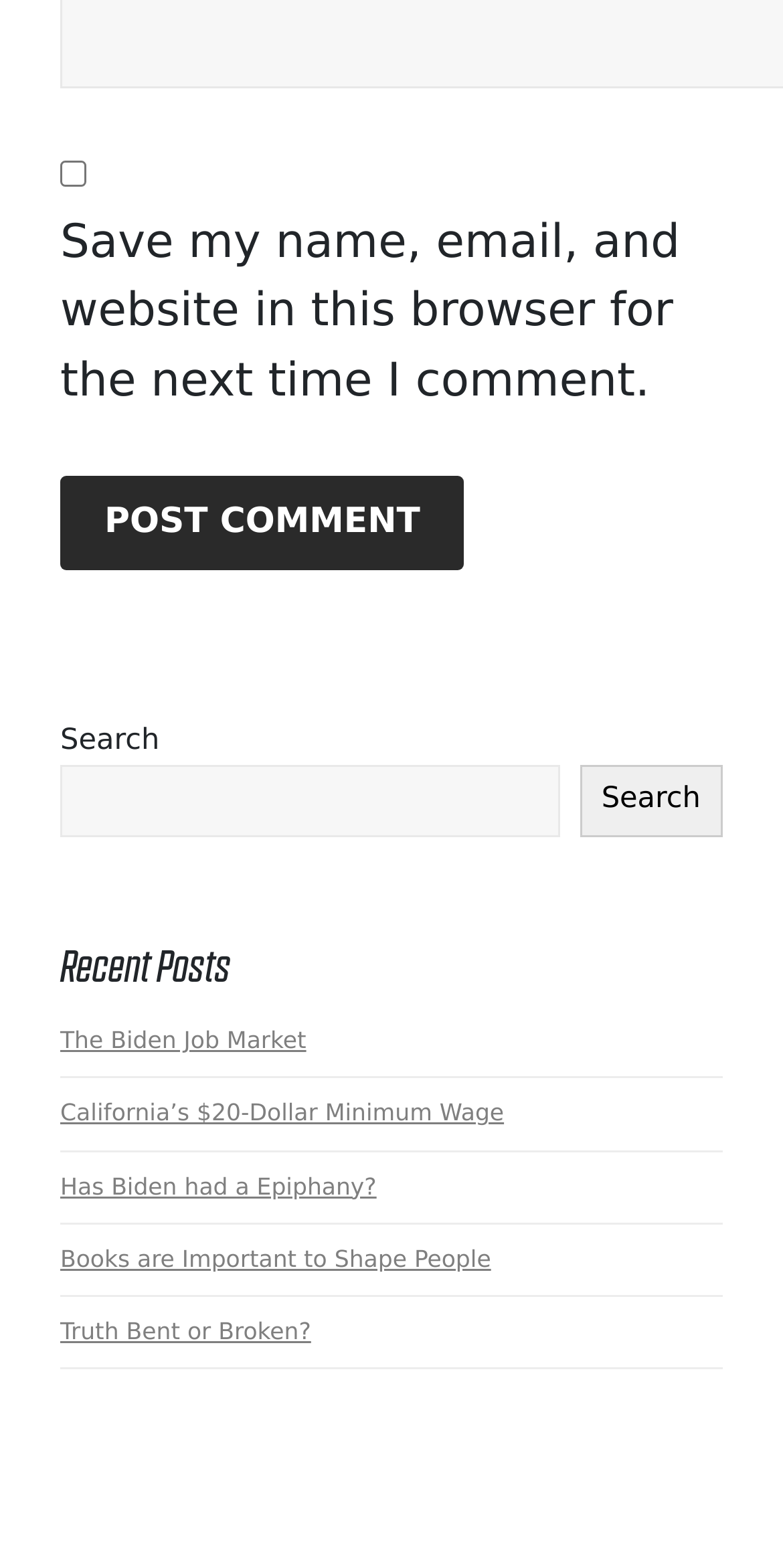Locate the bounding box coordinates of the element you need to click to accomplish the task described by this instruction: "Check the checkbox to save your name and email".

[0.077, 0.103, 0.11, 0.119]